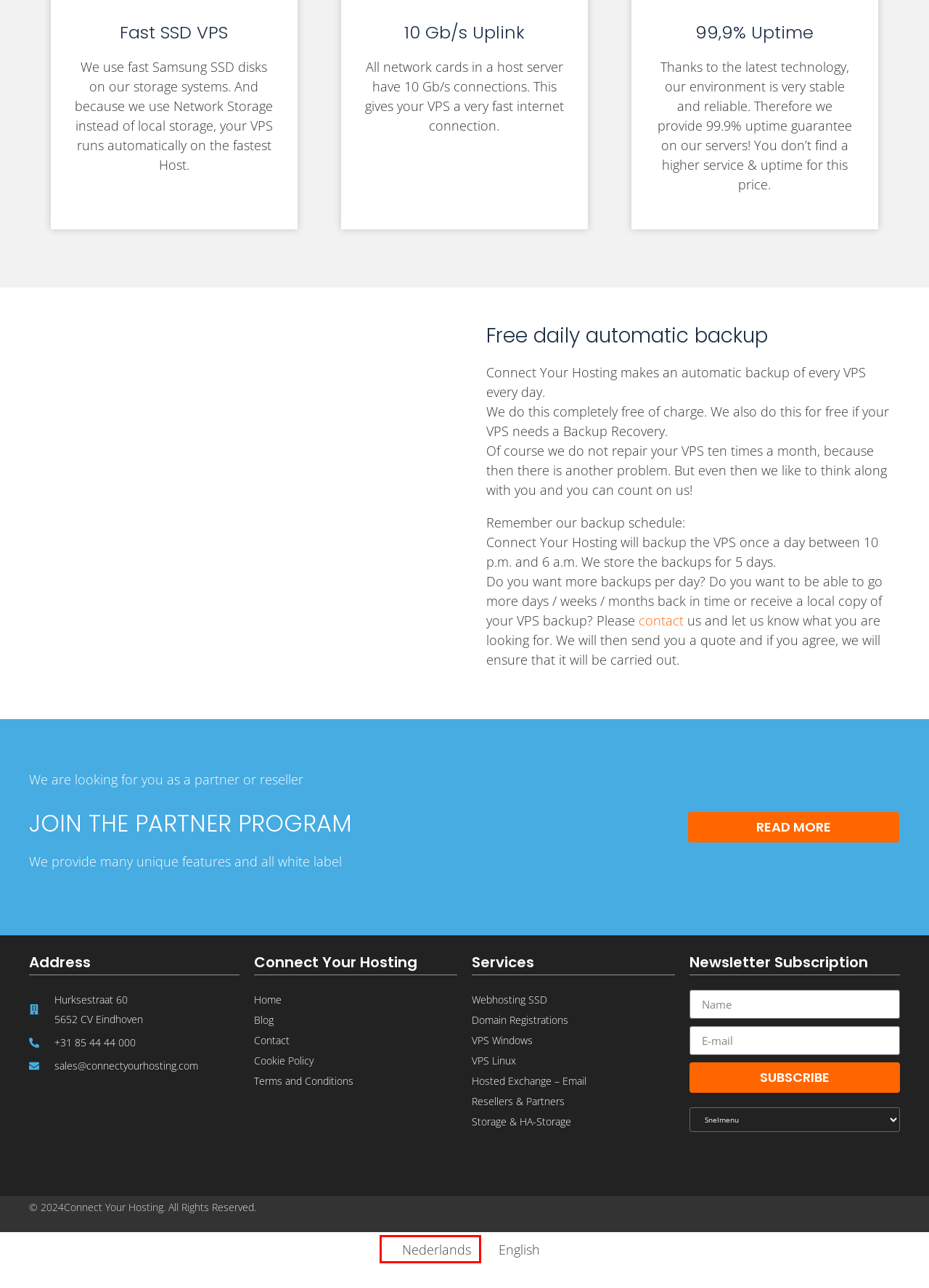You are given a screenshot of a webpage with a red rectangle bounding box around a UI element. Select the webpage description that best matches the new webpage after clicking the element in the bounding box. Here are the candidates:
A. Cookie Policy - Connect Your Hosting
B. LimeSurvey VPS Appliance met SSD - Connect Your Hosting
C. SSD VPS with Linux & unlimited data traffic at a competitive price
D. Domain Registration | Domainname | Connect Your Hosting
E. Terms and Conditions - Connect Your Hosting
F. Webhosting SSD = a super fast website | Connect Your Hosting
G. HA-Storage solutions for your VPS, when uptime is important!
H. SSD VPS with Windows & unlimited data traffic for a competitive price

B